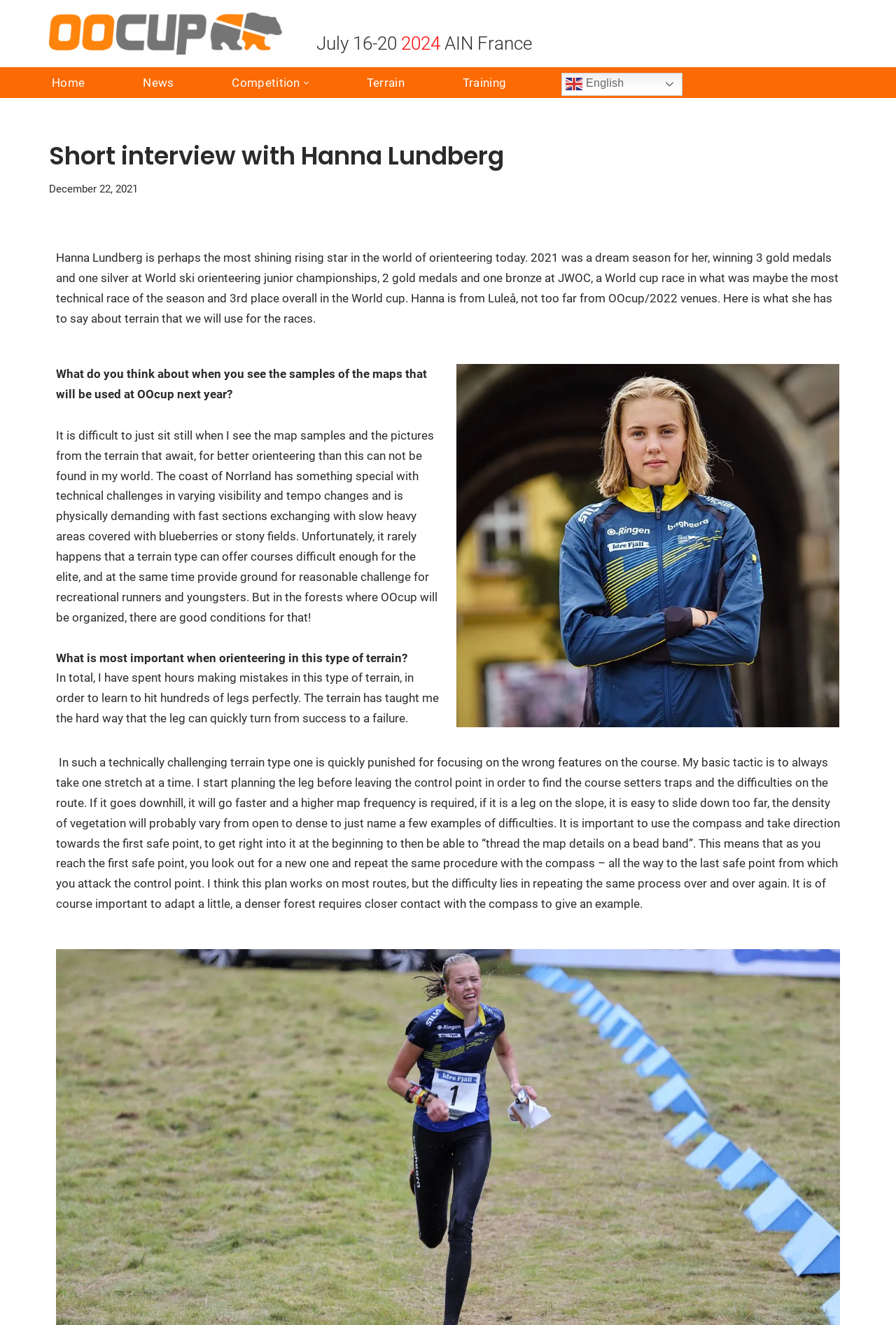What is Hanna's tactic in technically challenging terrain?
Answer the question with a detailed and thorough explanation.

According to the webpage, Hanna Lundberg's basic tactic in technically challenging terrain is to always take one stretch at a time, planning the leg before leaving the control point to find the course setters' traps and difficulties on the route.